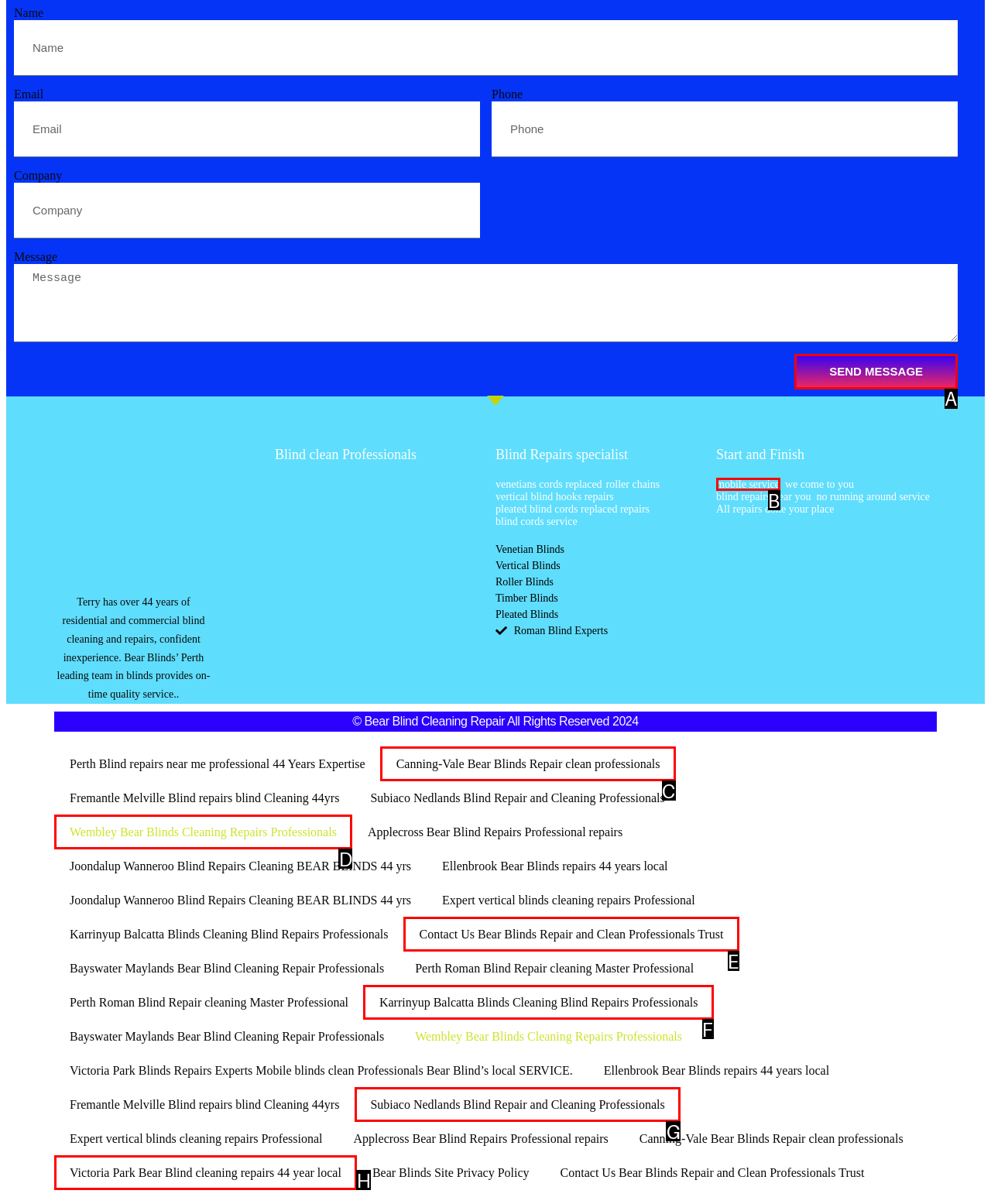Tell me which one HTML element I should click to complete the following task: Click the SEND MESSAGE button Answer with the option's letter from the given choices directly.

A